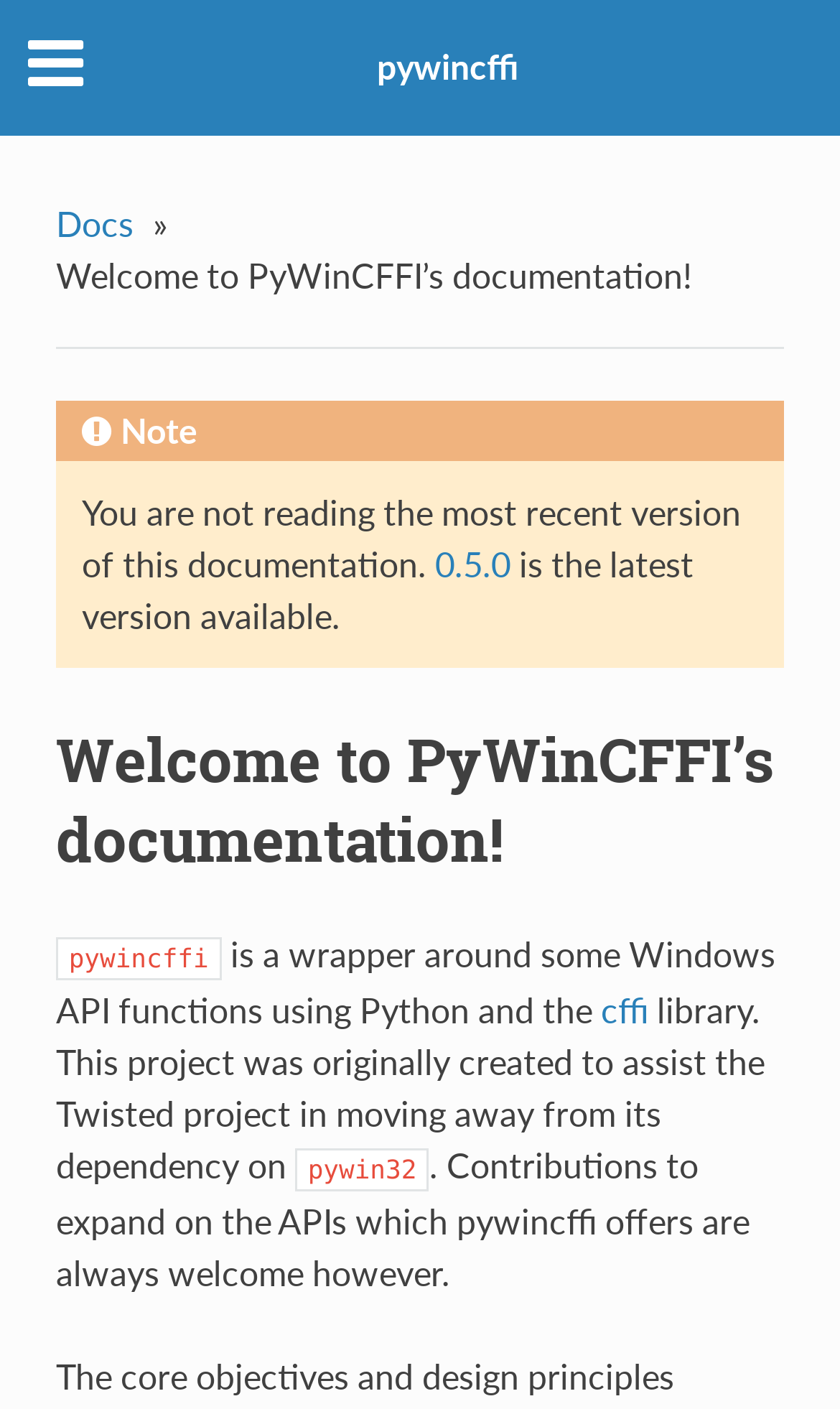What was the original purpose of pywincffi?
Answer the question with a detailed and thorough explanation.

The original purpose of pywincffi is mentioned in the main content section, where it says 'This project was originally created to assist the Twisted project in moving away from its dependency on pywin32'.